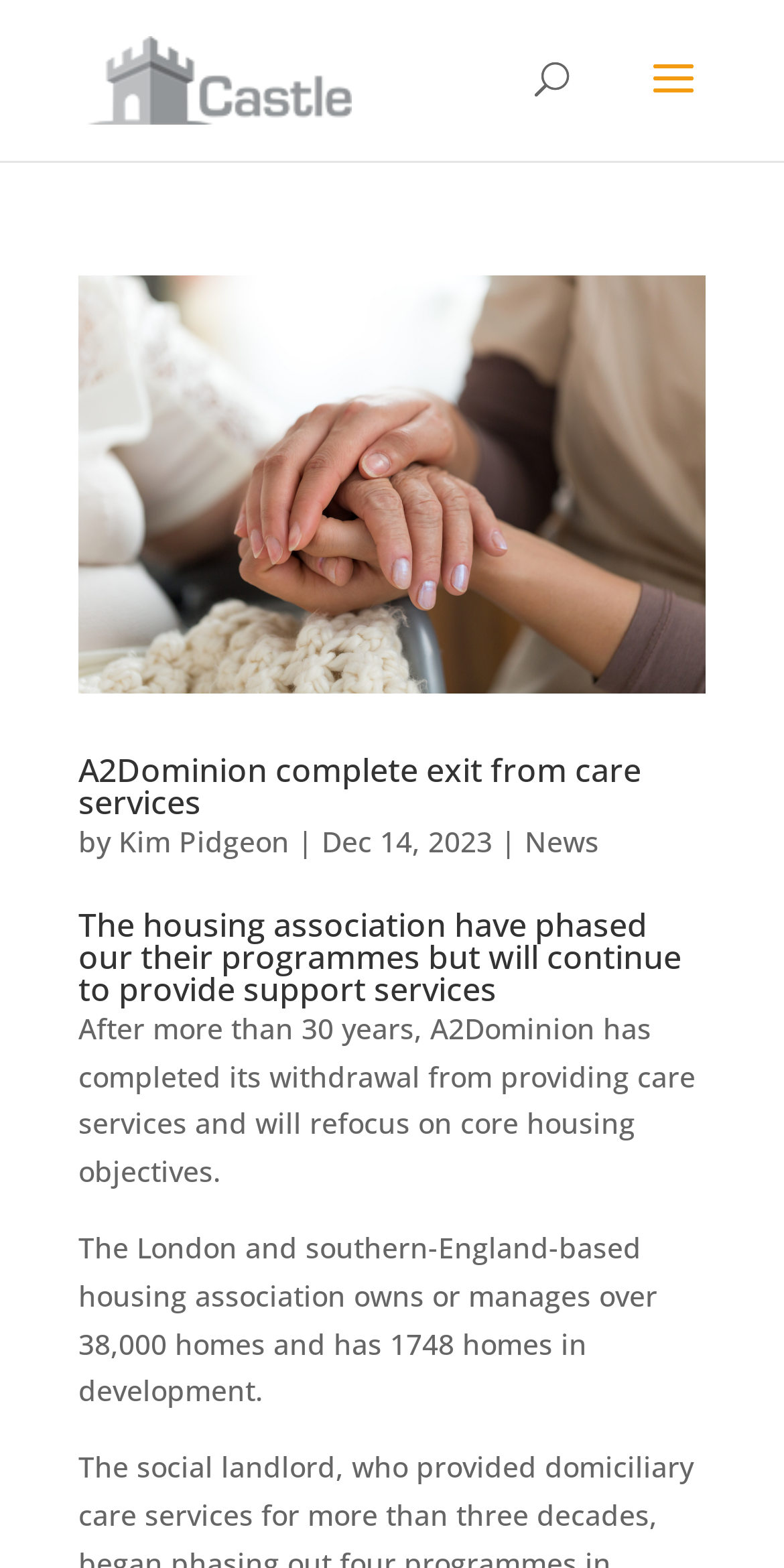Explain the webpage's design and content in an elaborate manner.

The webpage is about A2Dominion, a housing association, and its recent news about exiting care services. At the top, there is a link and an image with the text "Fortress and Castle". Below this, there is a search bar that spans almost the entire width of the page.

The main content of the page is divided into sections. The first section has a heading that reads "A2Dominion complete exit from care services" and is accompanied by an image. Below the heading, there is a link with the same text, followed by the author's name "Kim Pidgeon" and the date "Dec 14, 2023". To the right of the date, there is a link to "News".

The next section has a heading that summarizes the content of the article, stating that A2Dominion has phased out its care services but will continue to provide support services. Below this heading, there is a paragraph of text that explains the details of A2Dominion's withdrawal from care services and its refocus on housing objectives. Another paragraph below this provides more information about the housing association, including the number of homes it owns or manages and those in development.

There are a total of 3 images on the page, all of which are related to the news article. There are also several links, including one to the news article itself, the author's name, and the "News" section.